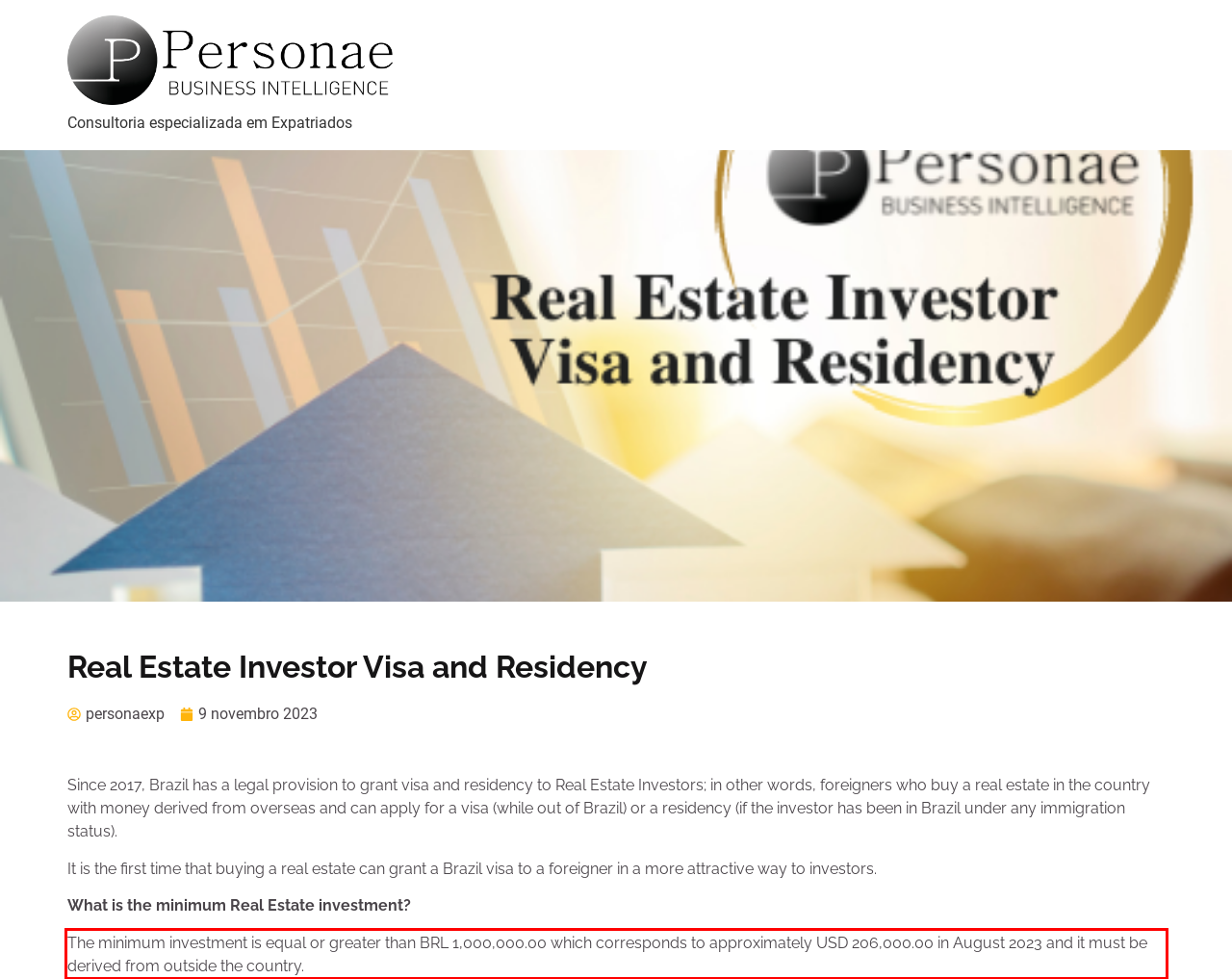Please examine the webpage screenshot containing a red bounding box and use OCR to recognize and output the text inside the red bounding box.

The minimum investment is equal or greater than BRL 1,000,000.00 which corresponds to approximately USD 206,000.00 in August 2023 and it must be derived from outside the country.